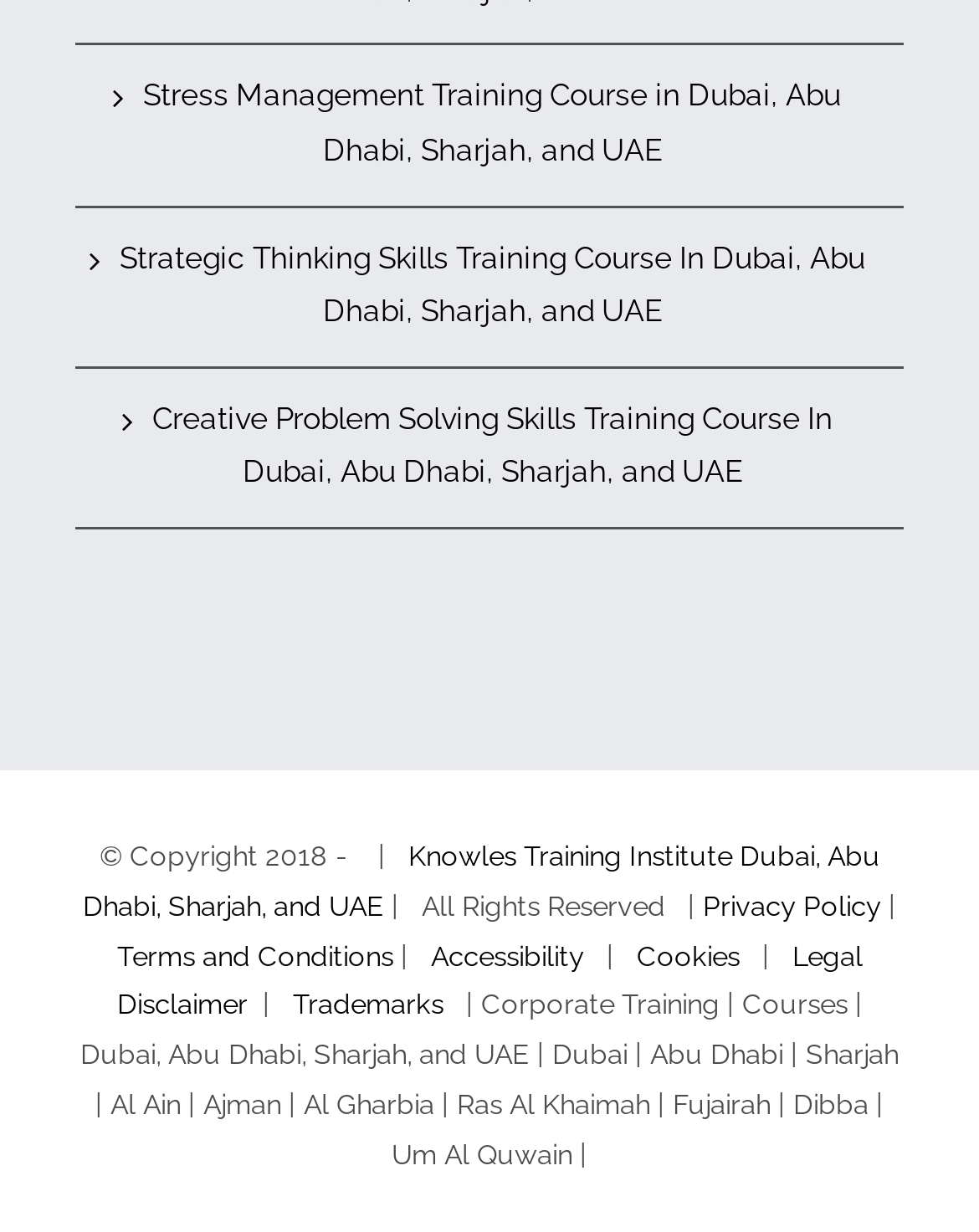Based on the image, please respond to the question with as much detail as possible:
What is the copyright year?

The copyright year can be found in the text '© Copyright 2018 -' at the bottom of the webpage, which indicates the year the website's content was copyrighted.